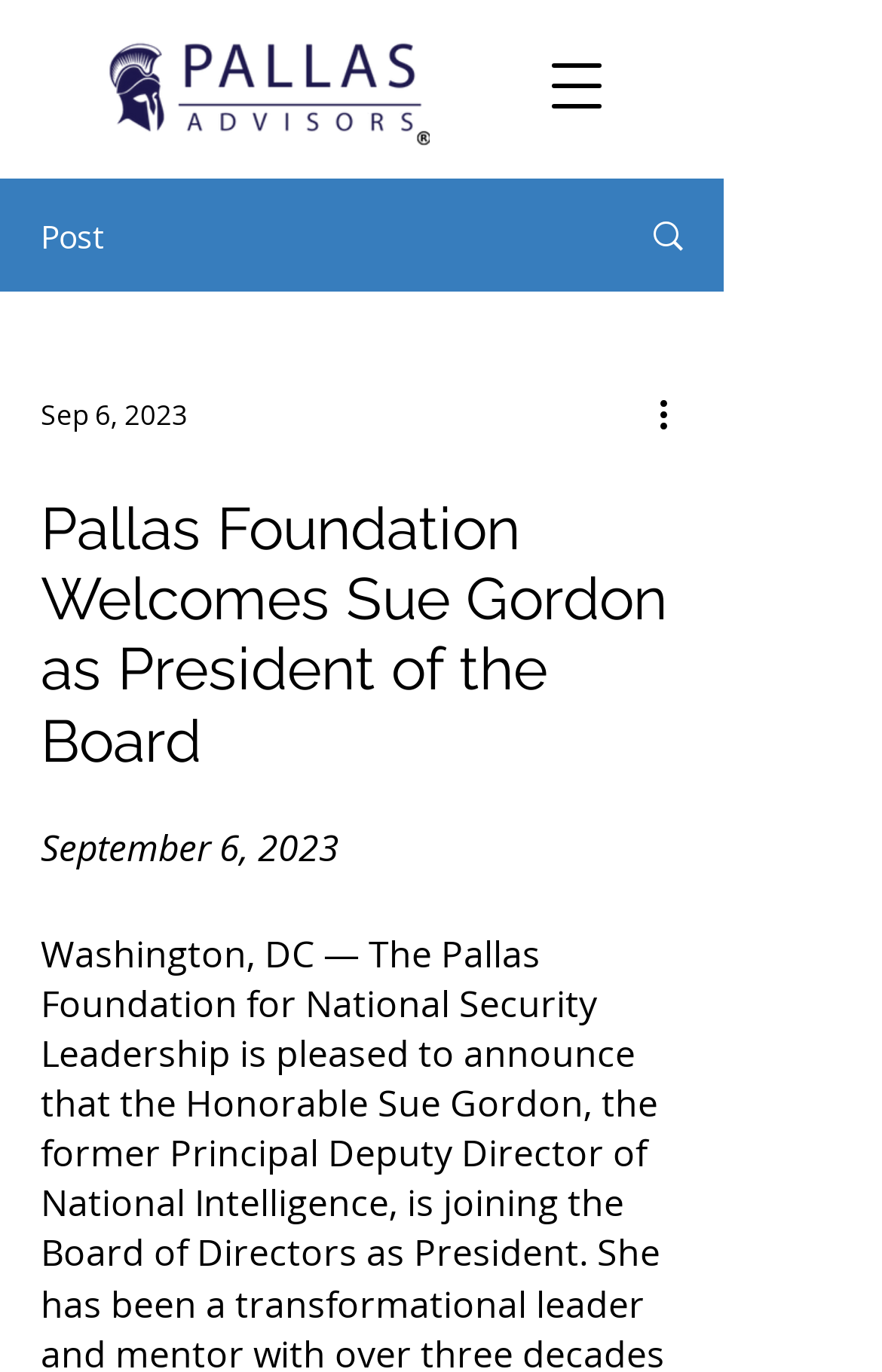Using the provided element description: "aria-label="Open navigation menu"", determine the bounding box coordinates of the corresponding UI element in the screenshot.

[0.59, 0.021, 0.718, 0.104]